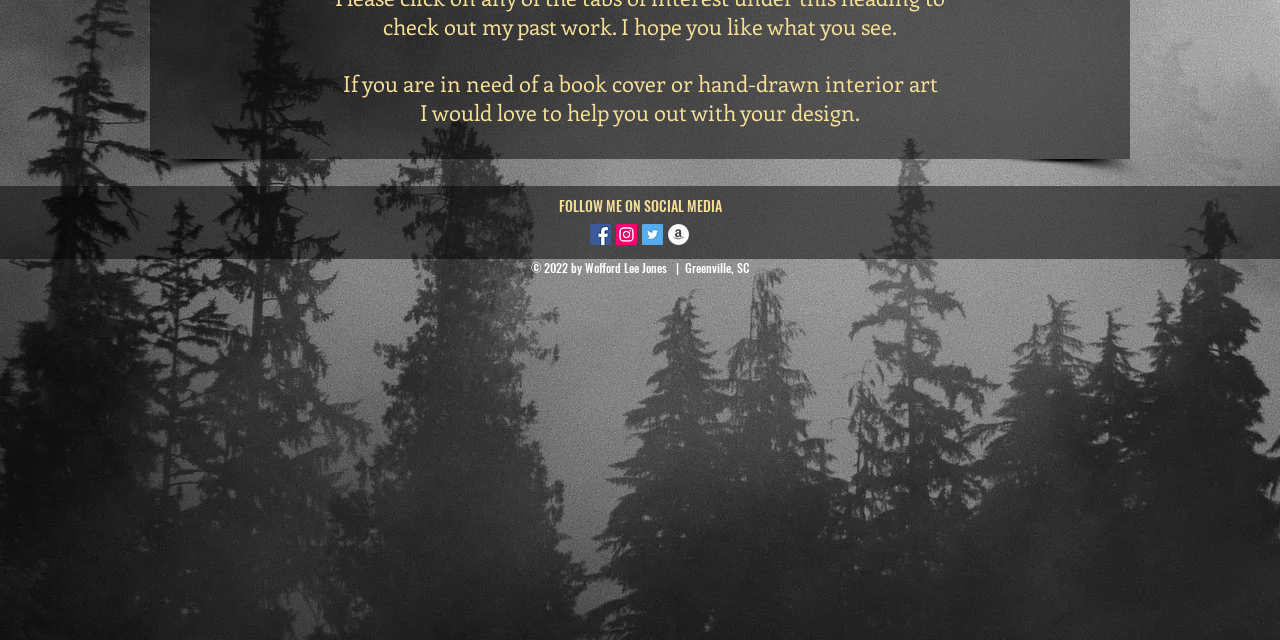Find the bounding box coordinates of the UI element according to this description: "aria-label="Facebook - Wofford Lee Jones"".

[0.461, 0.349, 0.477, 0.382]